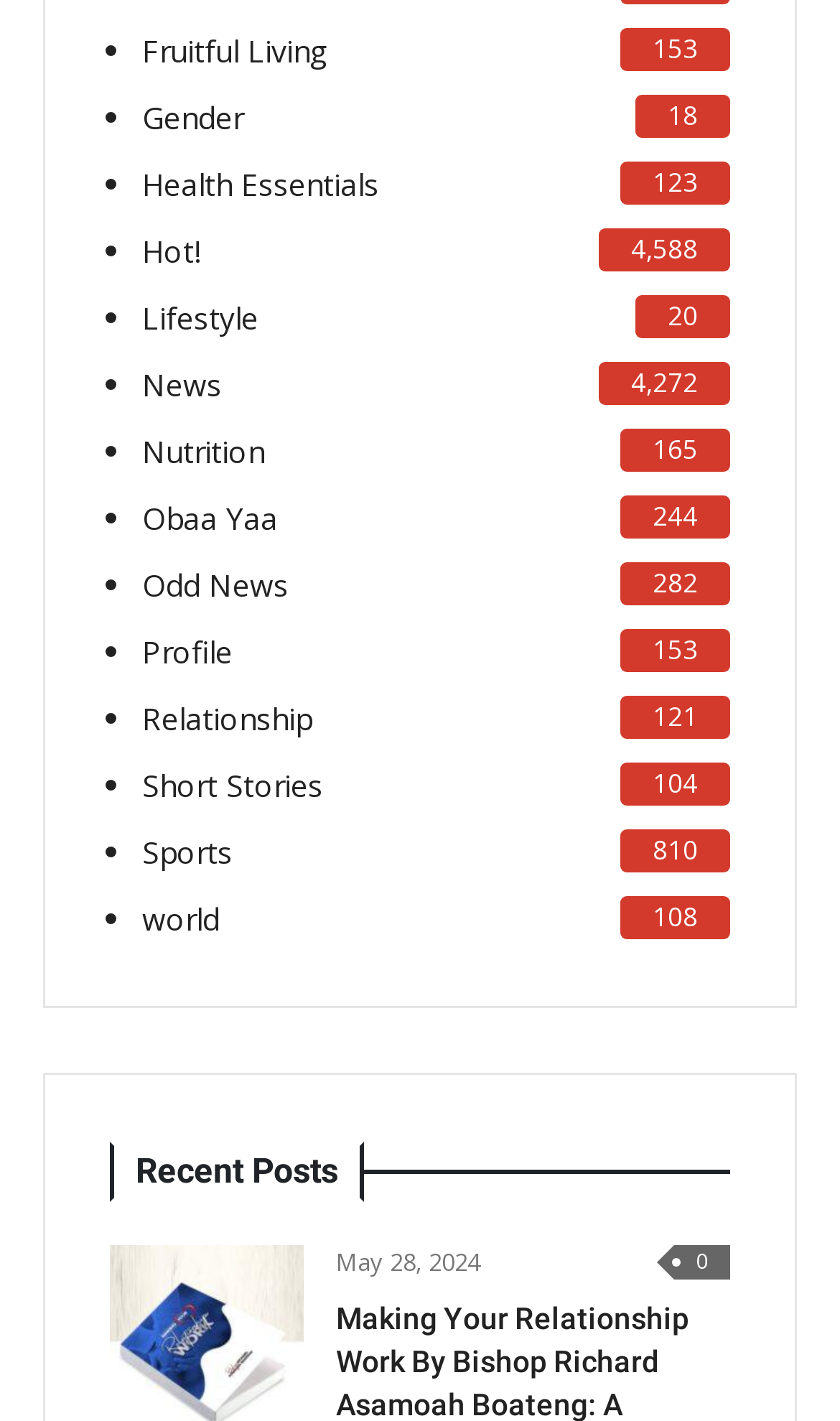Answer the question below with a single word or a brief phrase: 
What is the category with the most posts?

Hot!